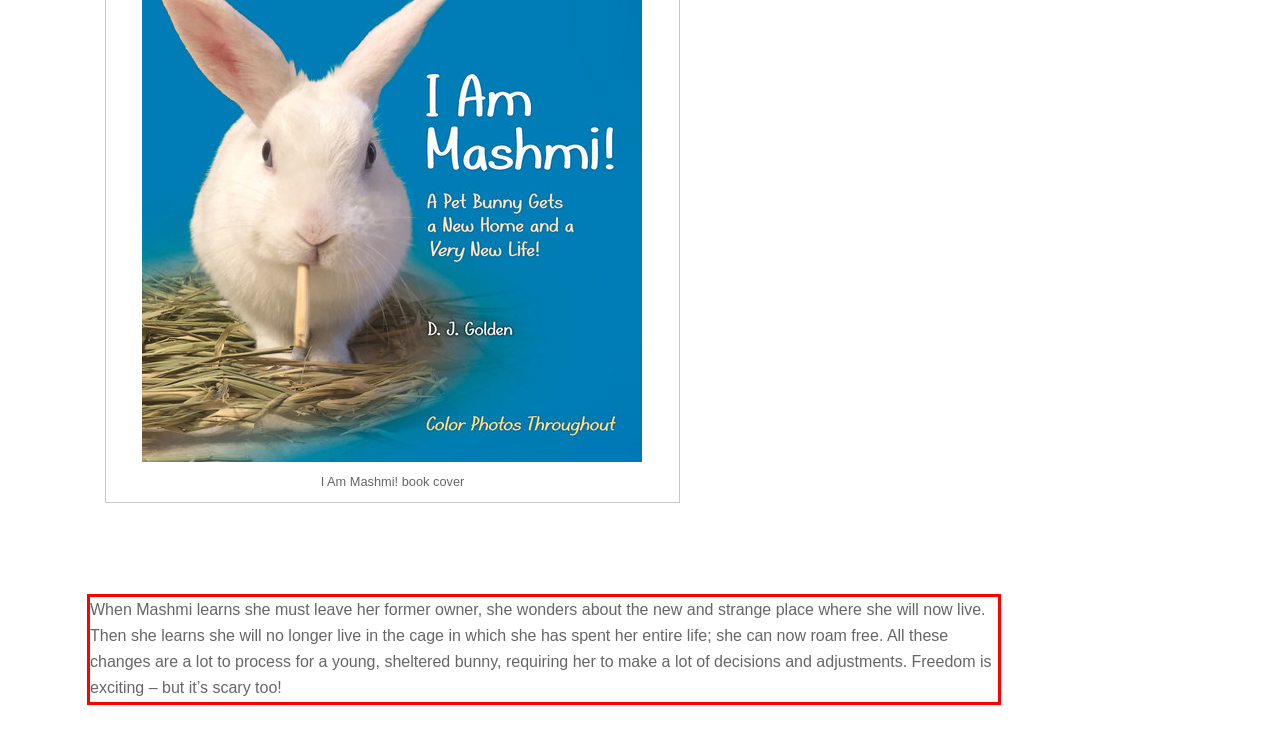You are provided with a screenshot of a webpage that includes a UI element enclosed in a red rectangle. Extract the text content inside this red rectangle.

When Mashmi learns she must leave her former owner, she wonders about the new and strange place where she will now live. Then she learns she will no longer live in the cage in which she has spent her entire life; she can now roam free. All these changes are a lot to process for a young, sheltered bunny, requiring her to make a lot of decisions and adjustments. Freedom is exciting – but it’s scary too!